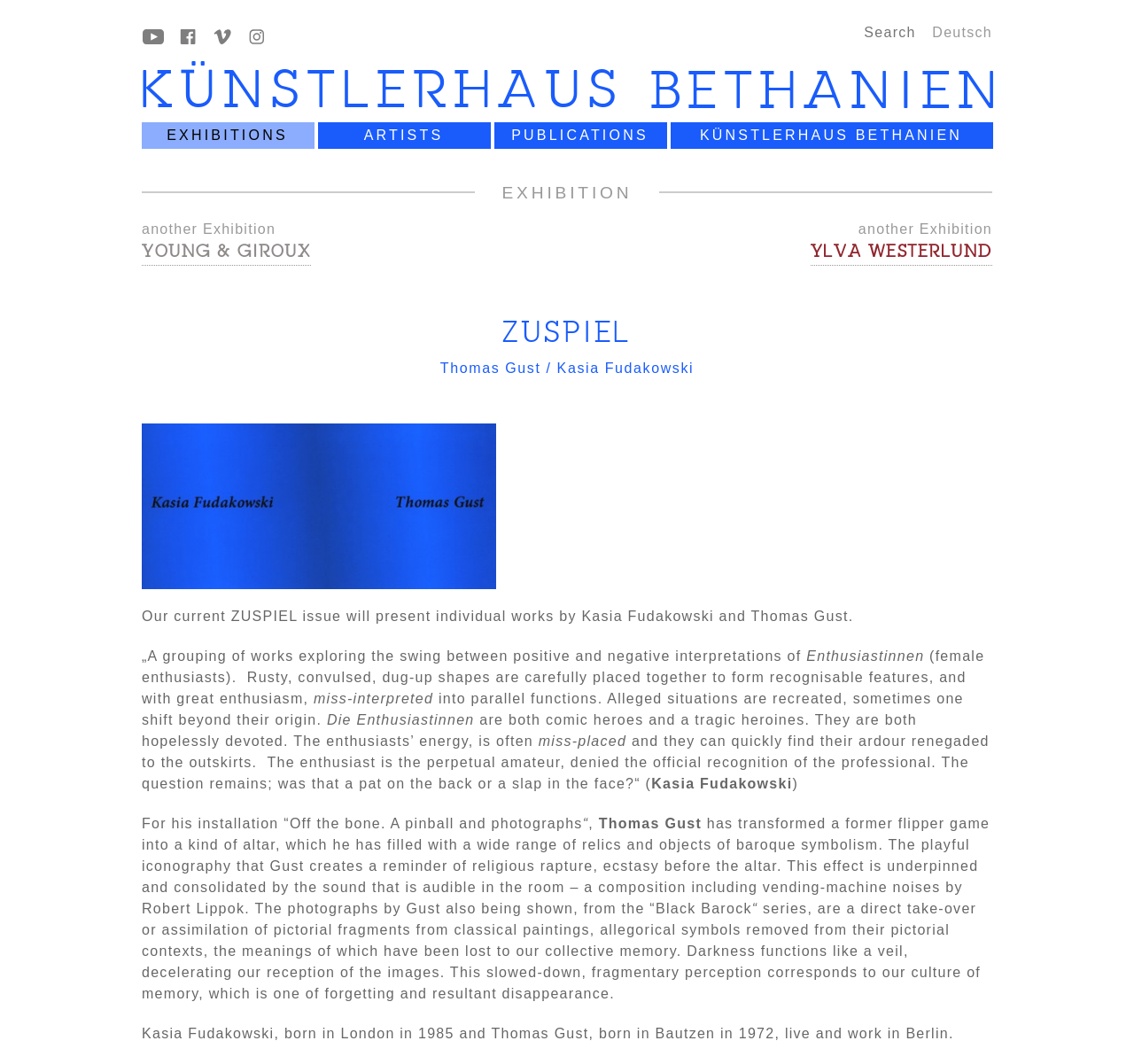Please provide a comprehensive answer to the question below using the information from the image: What is the name of the artist featured in the current exhibition?

I found the answer by looking at the heading 'ZUSPIEL' and the subsequent text, which mentions Kasia Fudakowski as one of the artists featured in the current issue.